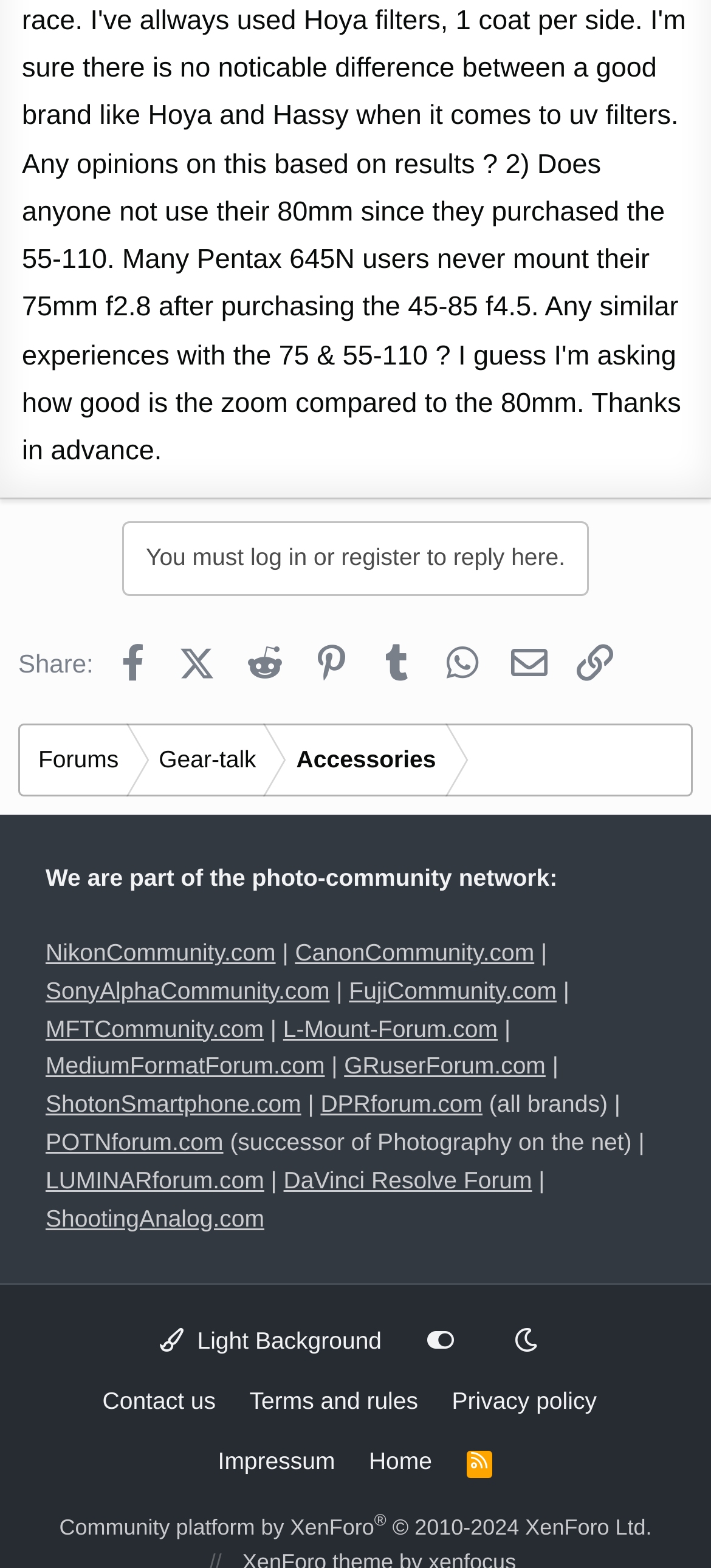Locate the bounding box coordinates of the element to click to perform the following action: 'Go to Home'. The coordinates should be given as four float values between 0 and 1, in the form of [left, top, right, bottom].

[0.503, 0.914, 0.623, 0.952]